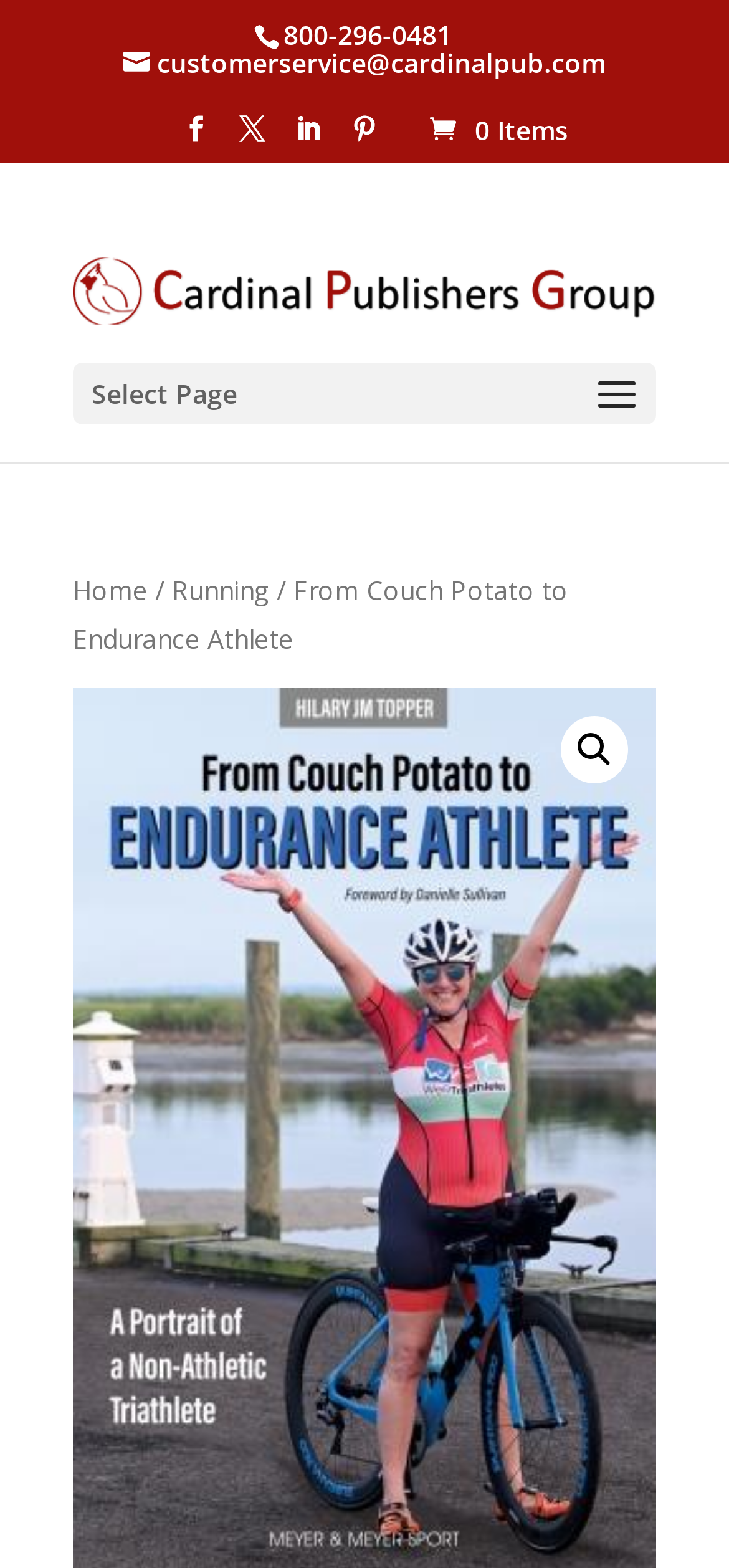Provide a brief response to the question below using one word or phrase:
What is the current page in the breadcrumb navigation?

From Couch Potato to Endurance Athlete